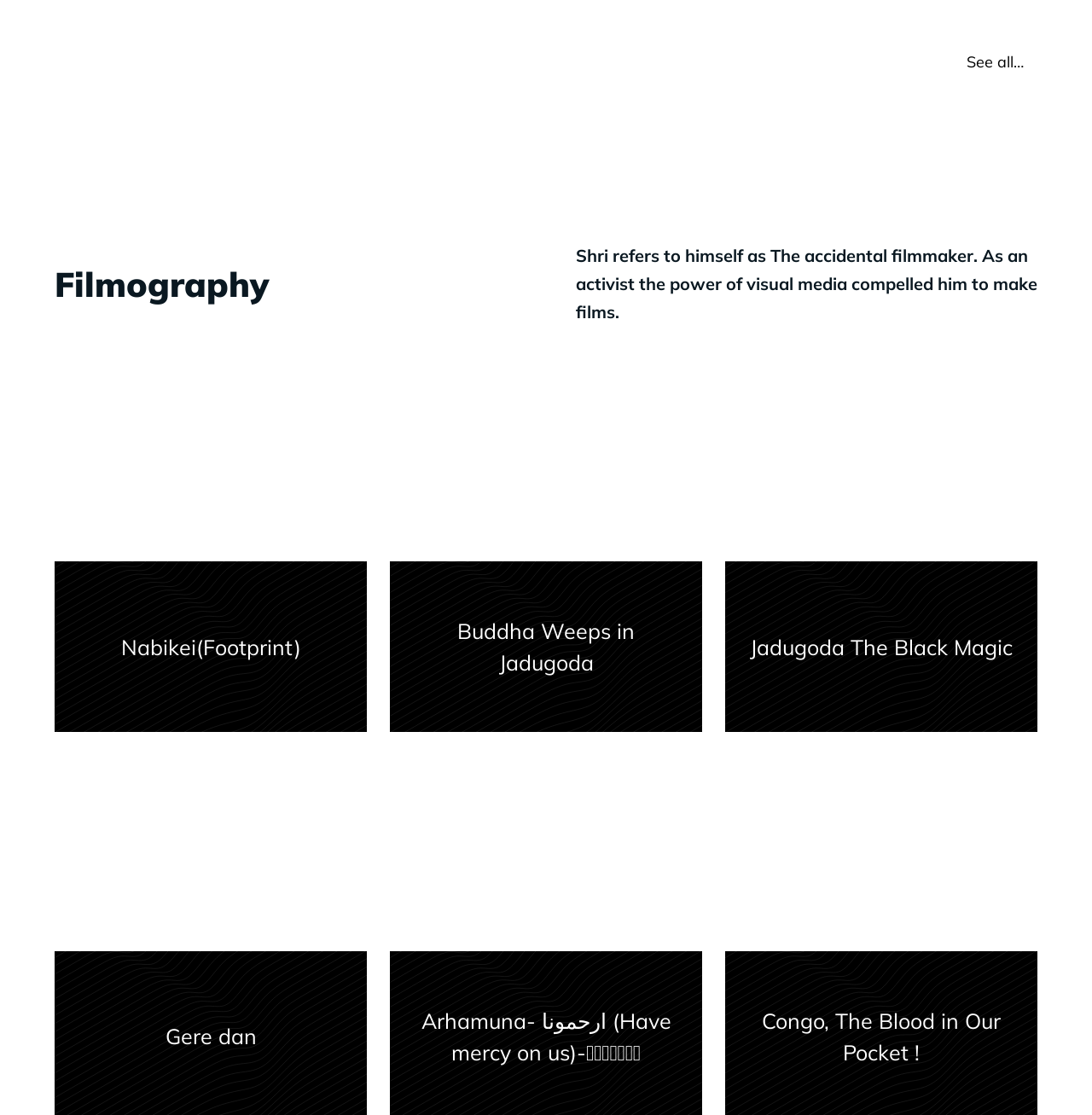Please indicate the bounding box coordinates of the element's region to be clicked to achieve the instruction: "Check the ABOUT section". Provide the coordinates as four float numbers between 0 and 1, i.e., [left, top, right, bottom].

None